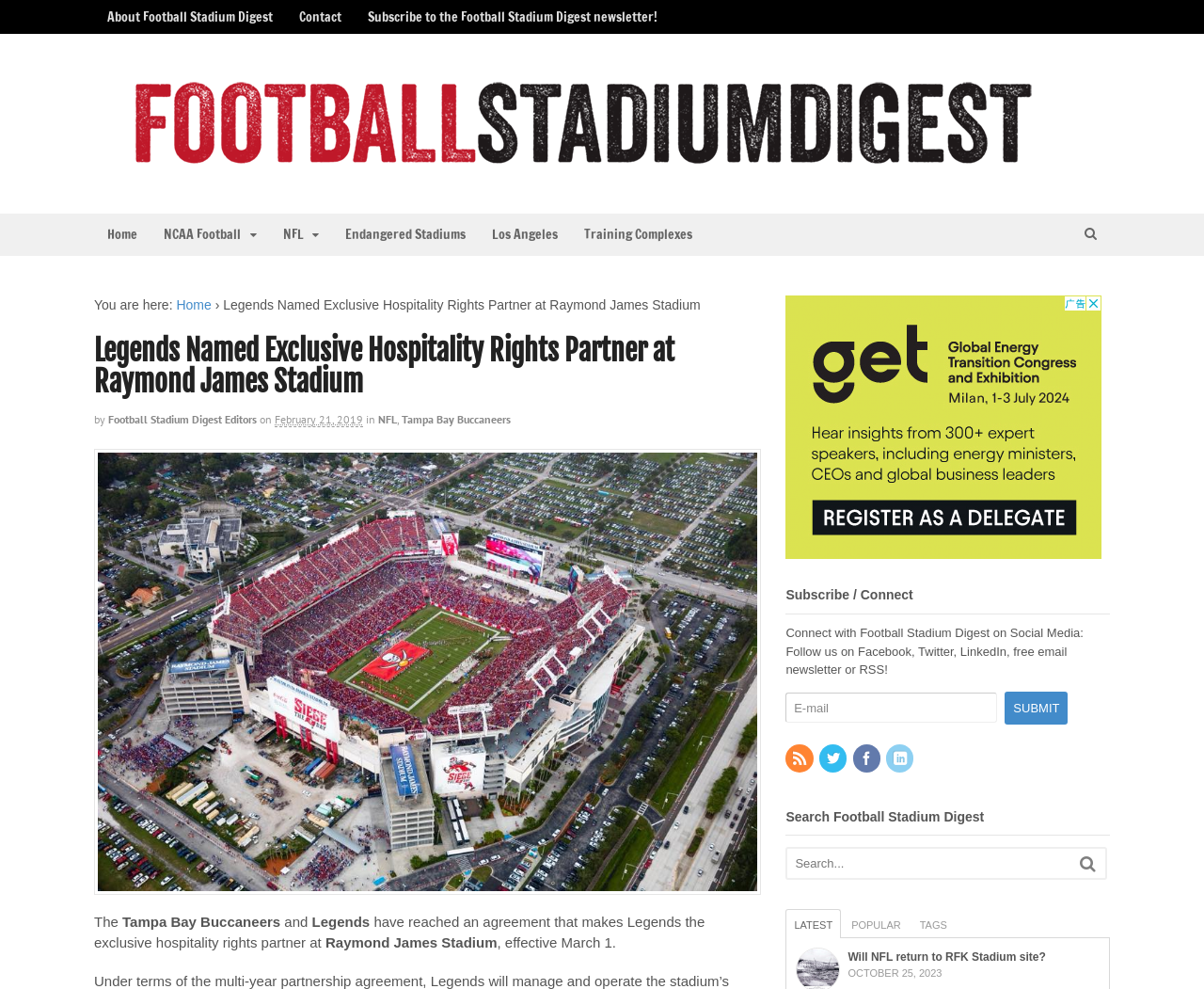What is the date mentioned in the article?
Please provide a comprehensive answer based on the details in the screenshot.

The article states that the agreement between the Buccaneers and Legends makes Legends the exclusive hospitality rights partner at Raymond James Stadium, effective March 1.